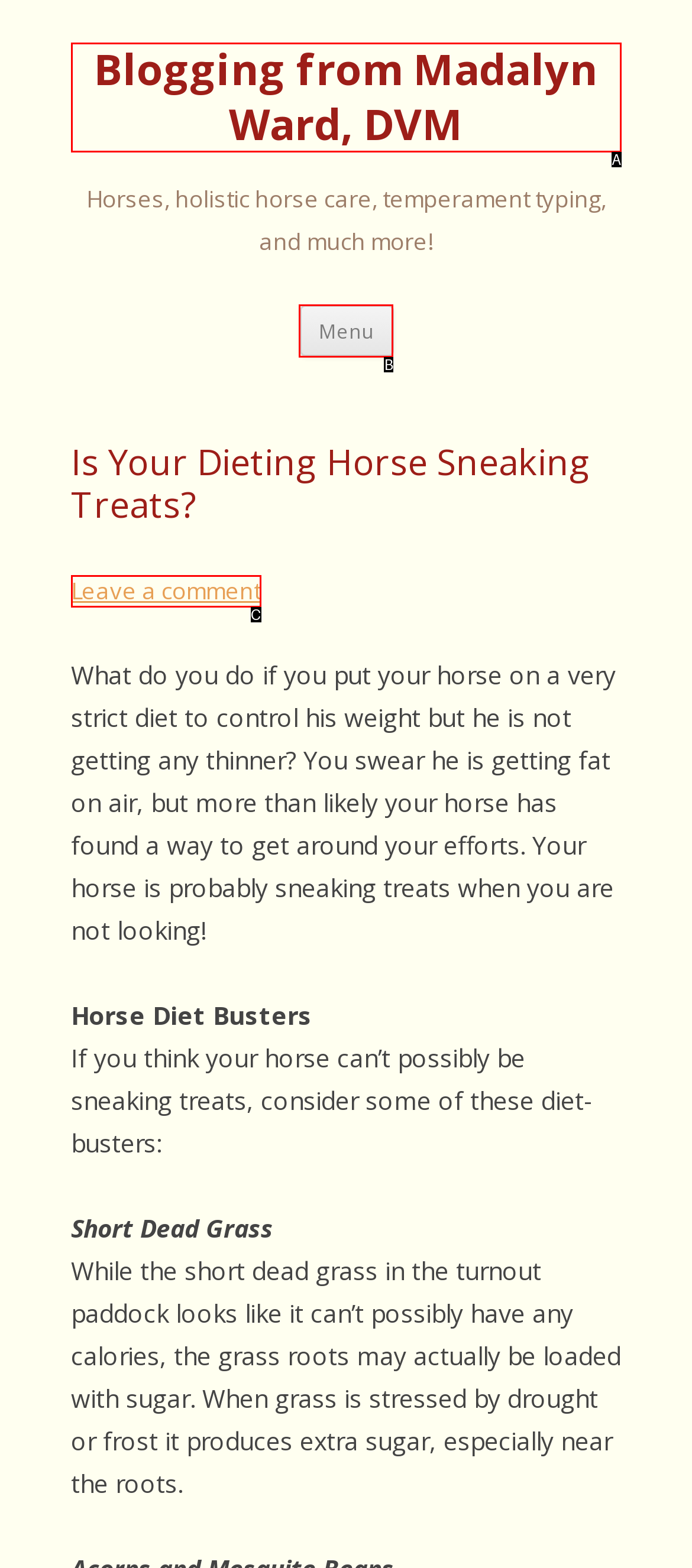Identify the HTML element that matches the description: Blogging from Madalyn Ward, DVM. Provide the letter of the correct option from the choices.

A